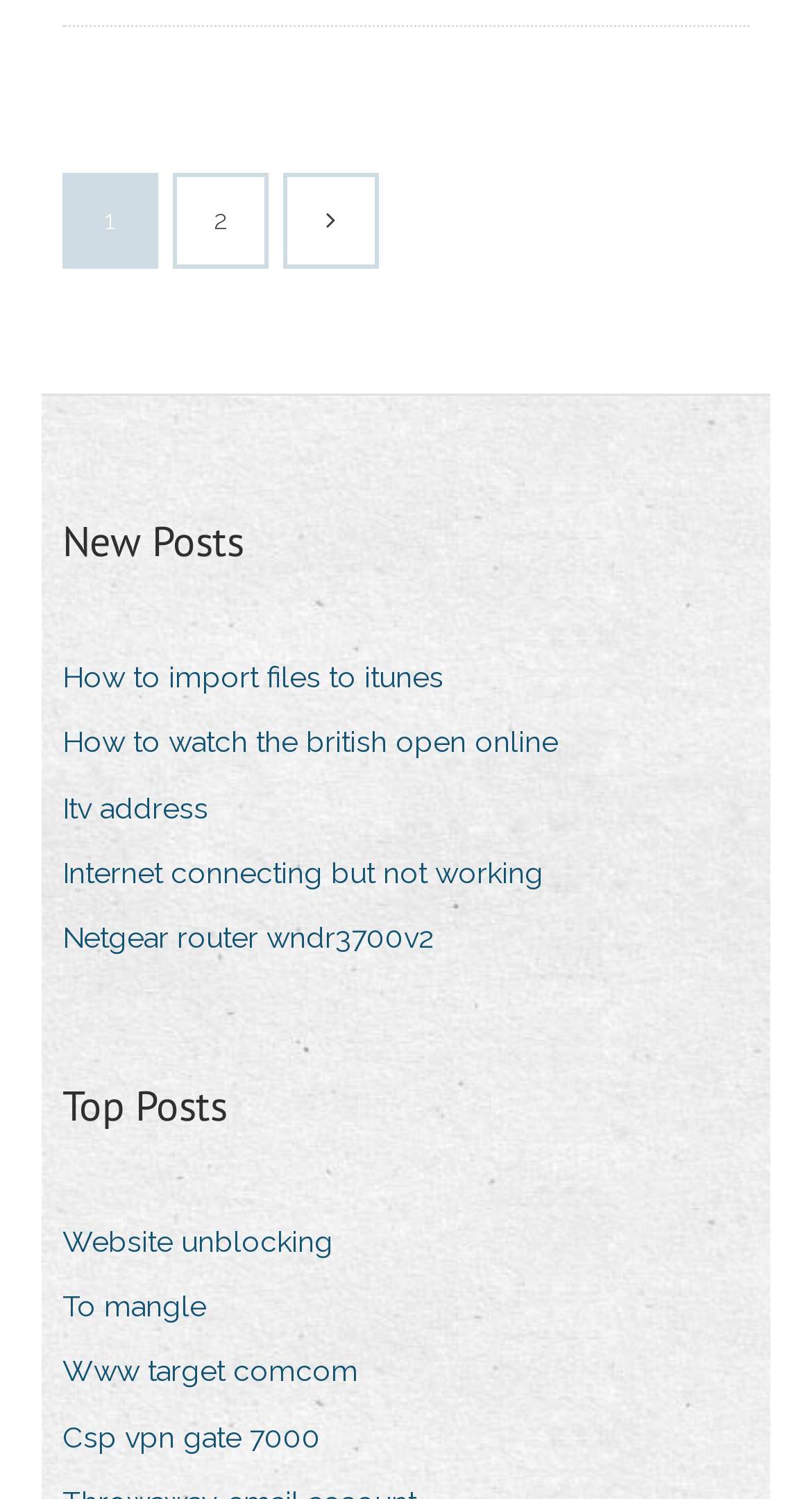Determine the bounding box coordinates of the target area to click to execute the following instruction: "Navigate to the '2' page."

[0.218, 0.118, 0.326, 0.177]